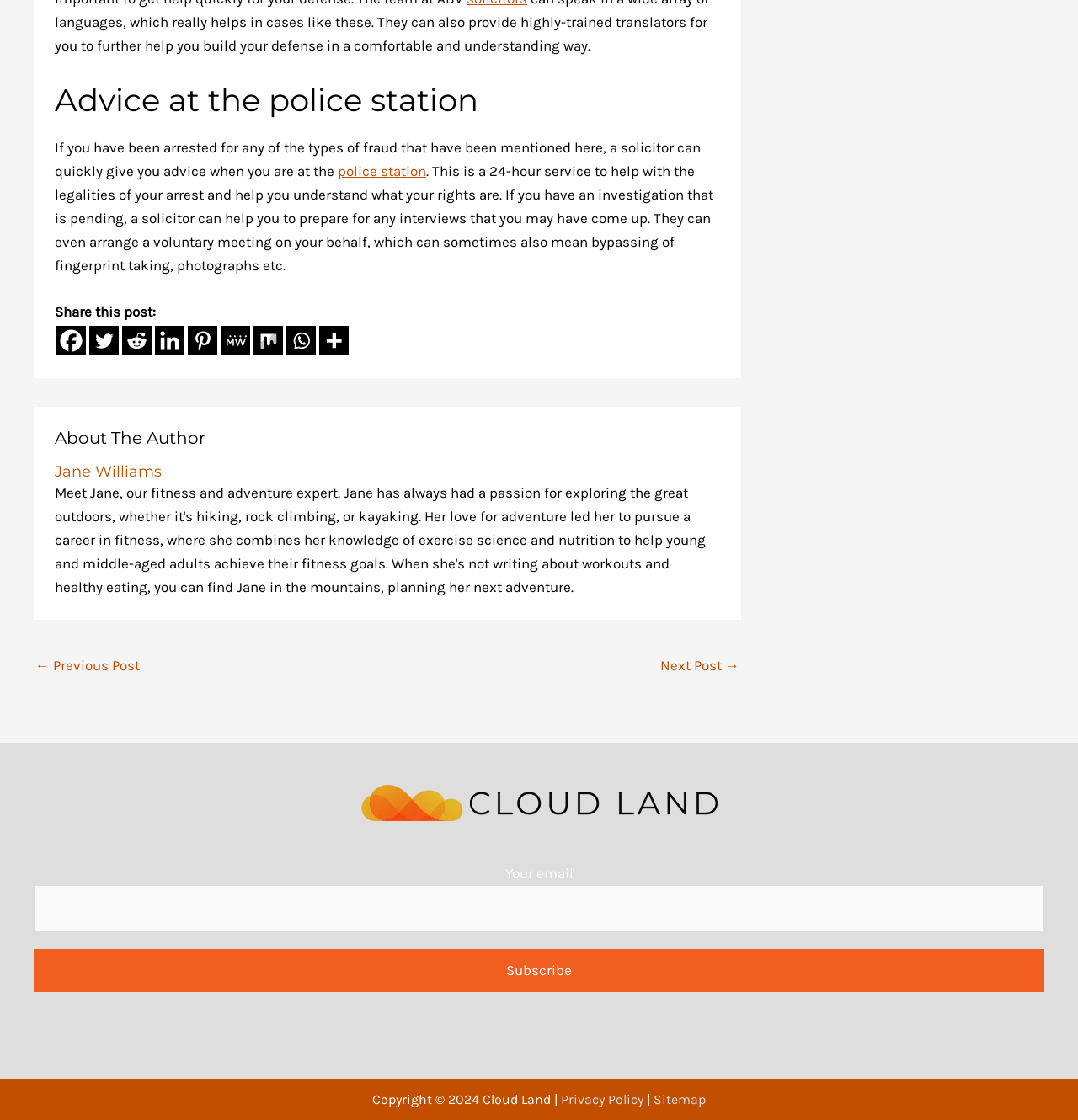Identify the bounding box coordinates of the section to be clicked to complete the task described by the following instruction: "Subscribe to the newsletter". The coordinates should be four float numbers between 0 and 1, formatted as [left, top, right, bottom].

[0.031, 0.847, 0.969, 0.886]